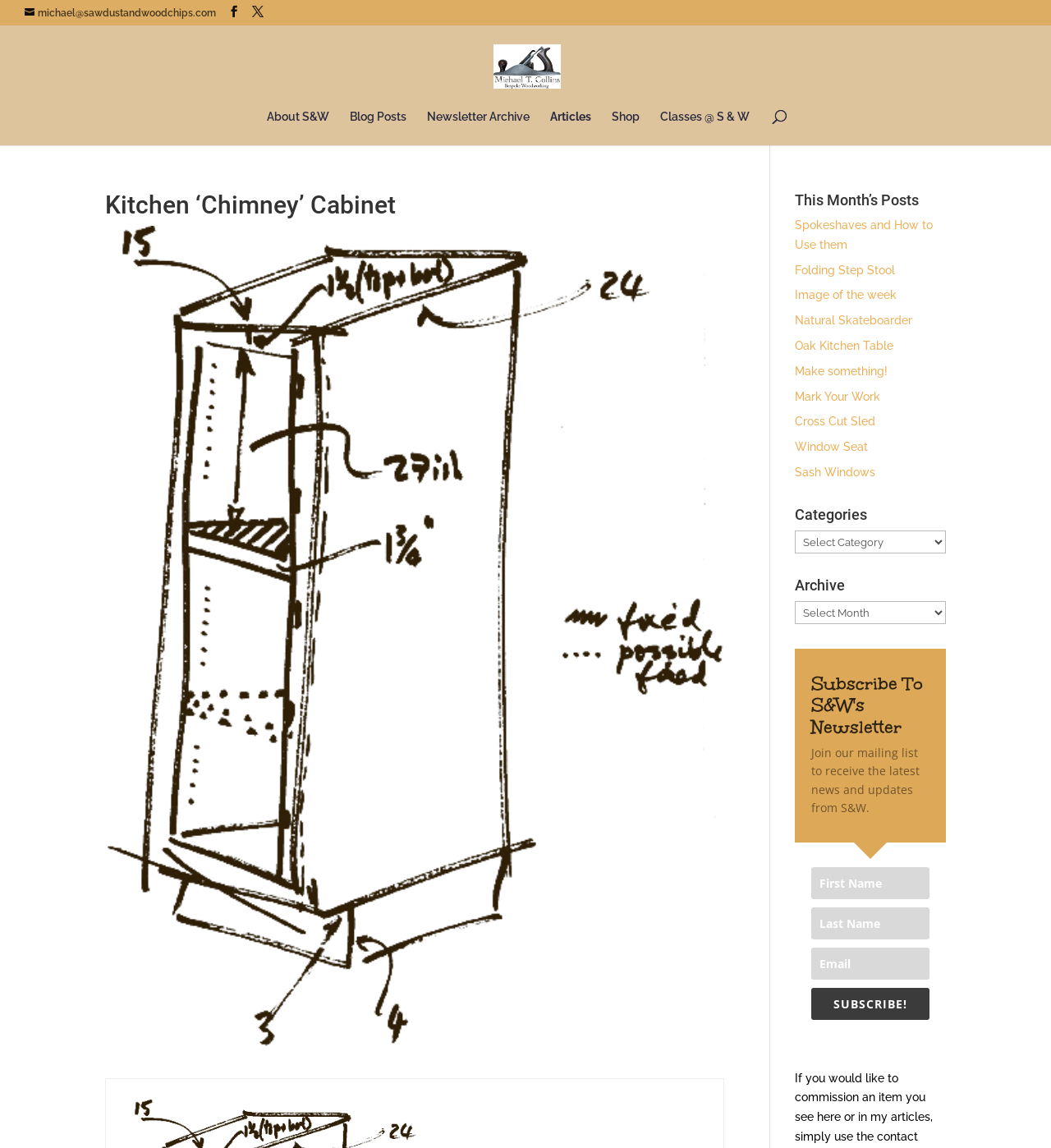Locate the bounding box coordinates of the clickable part needed for the task: "Explore the Shop".

[0.582, 0.097, 0.608, 0.127]